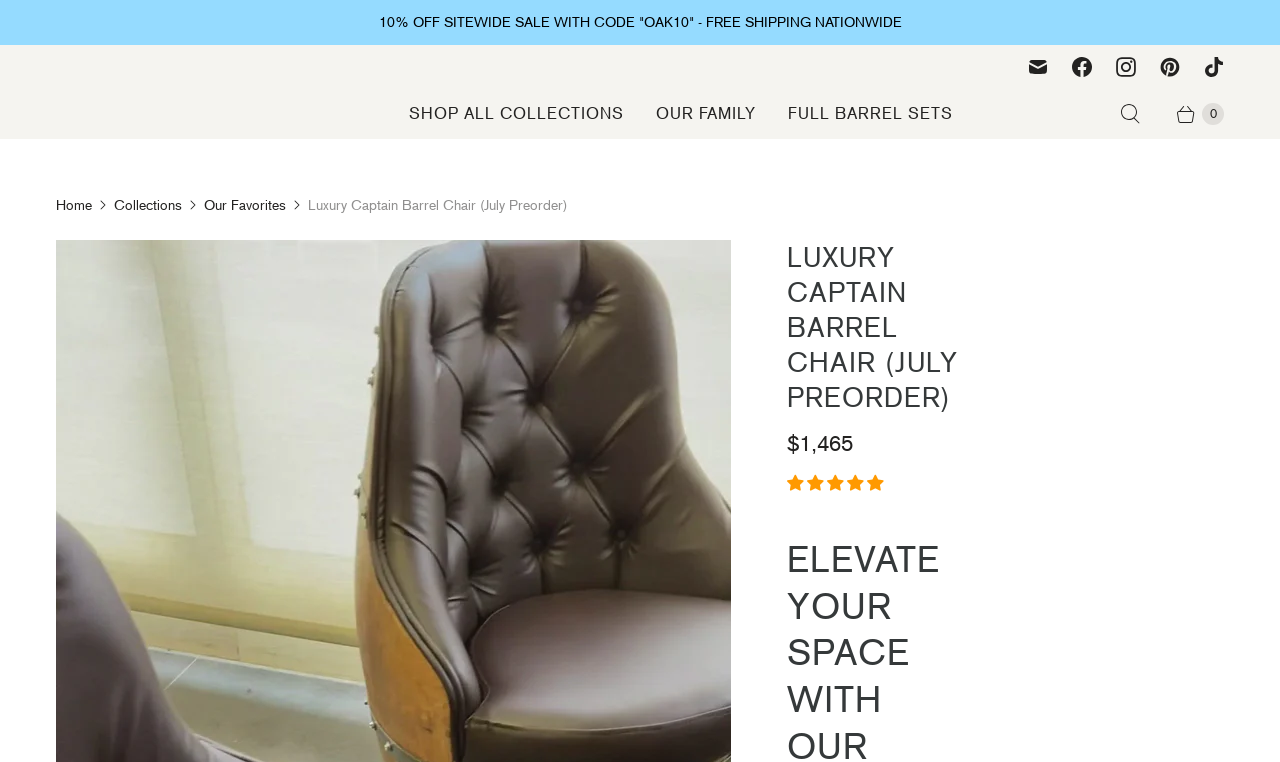Please locate the bounding box coordinates of the element that should be clicked to achieve the given instruction: "Check the price of Luxury Captain Barrel Chair".

[0.615, 0.565, 0.666, 0.599]